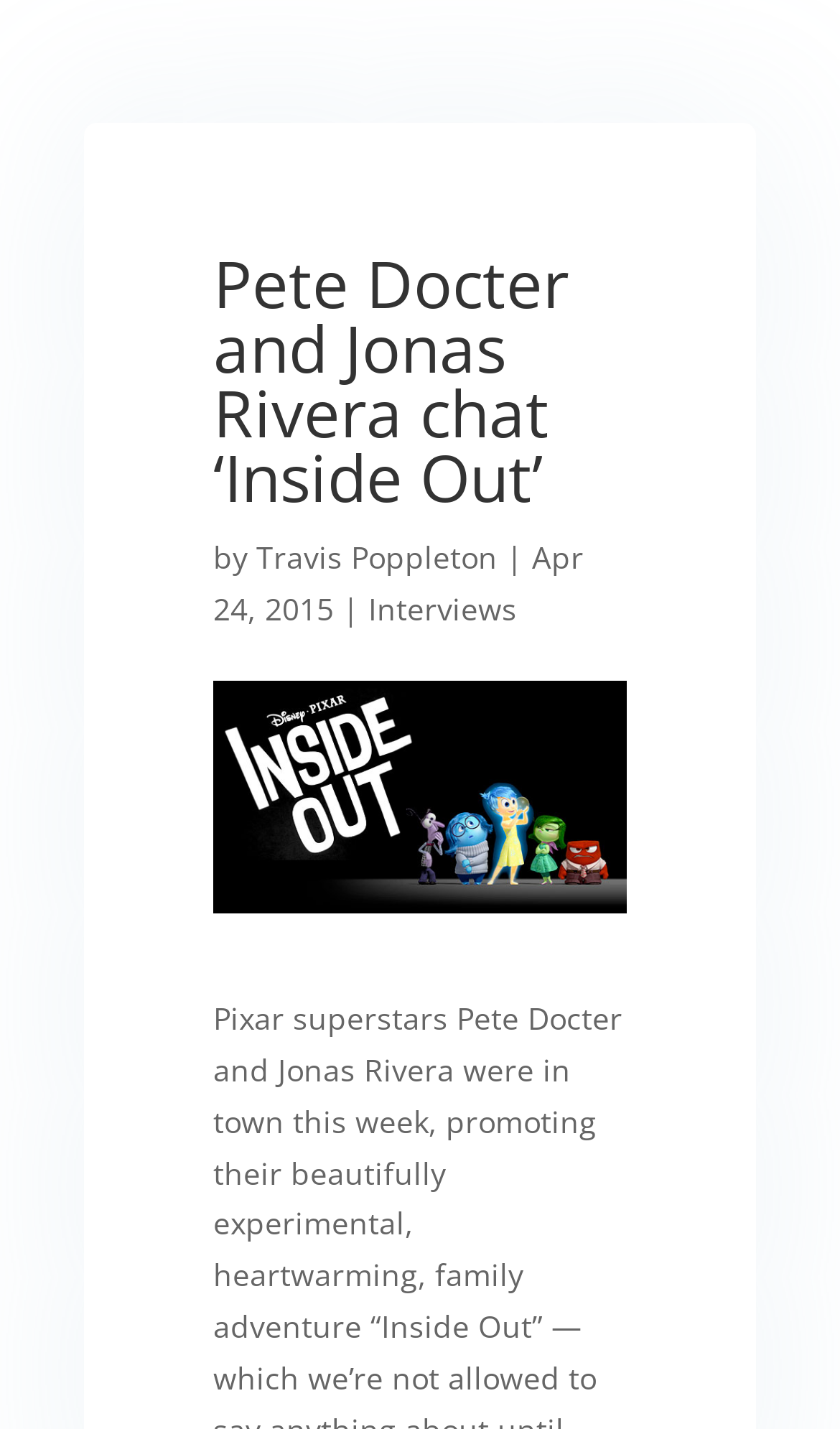Bounding box coordinates must be specified in the format (top-left x, top-left y, bottom-right x, bottom-right y). All values should be floating point numbers between 0 and 1. What are the bounding box coordinates of the UI element described as: Back to list

None